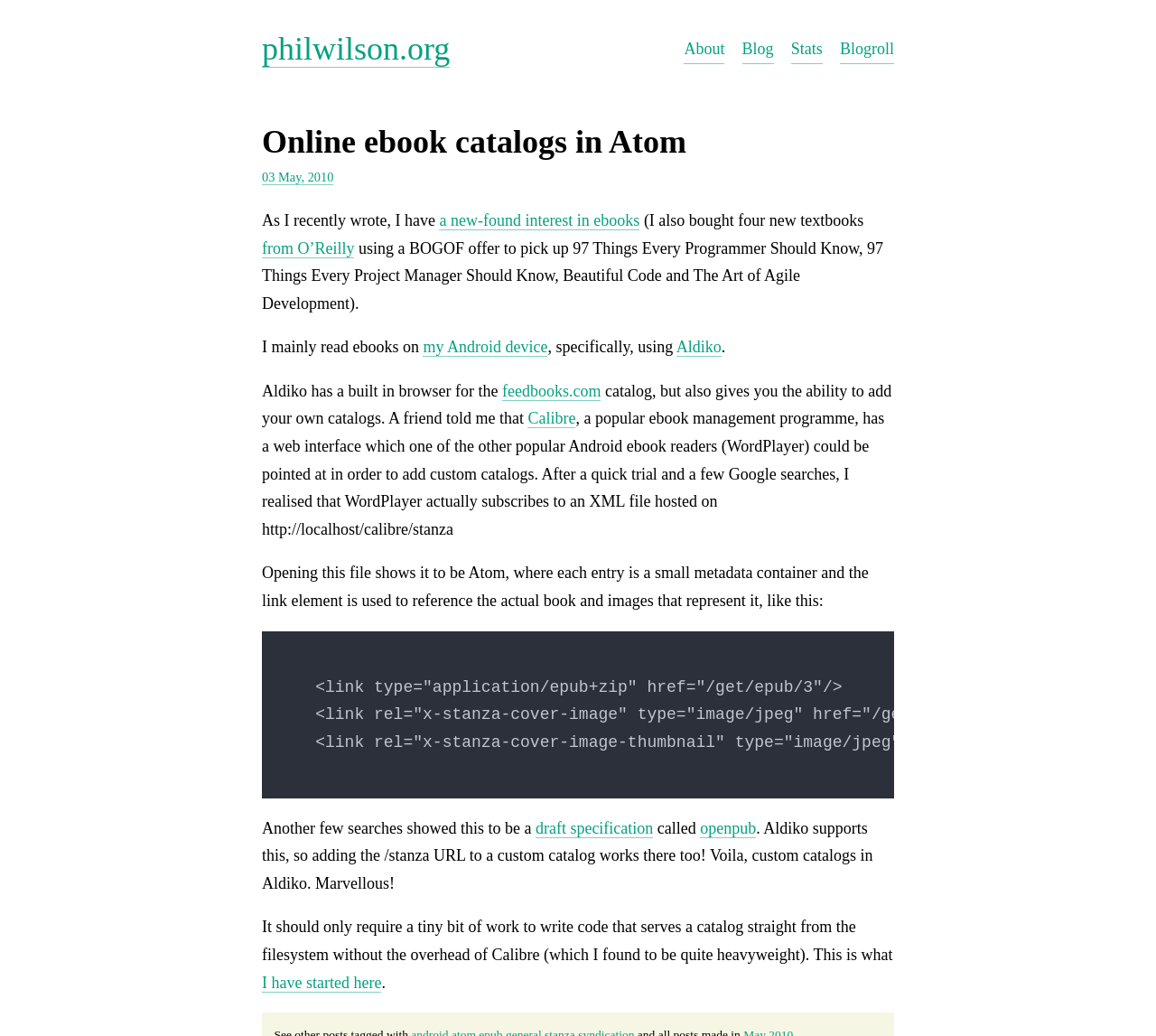Please identify the bounding box coordinates of the area that needs to be clicked to follow this instruction: "Enter your email".

None